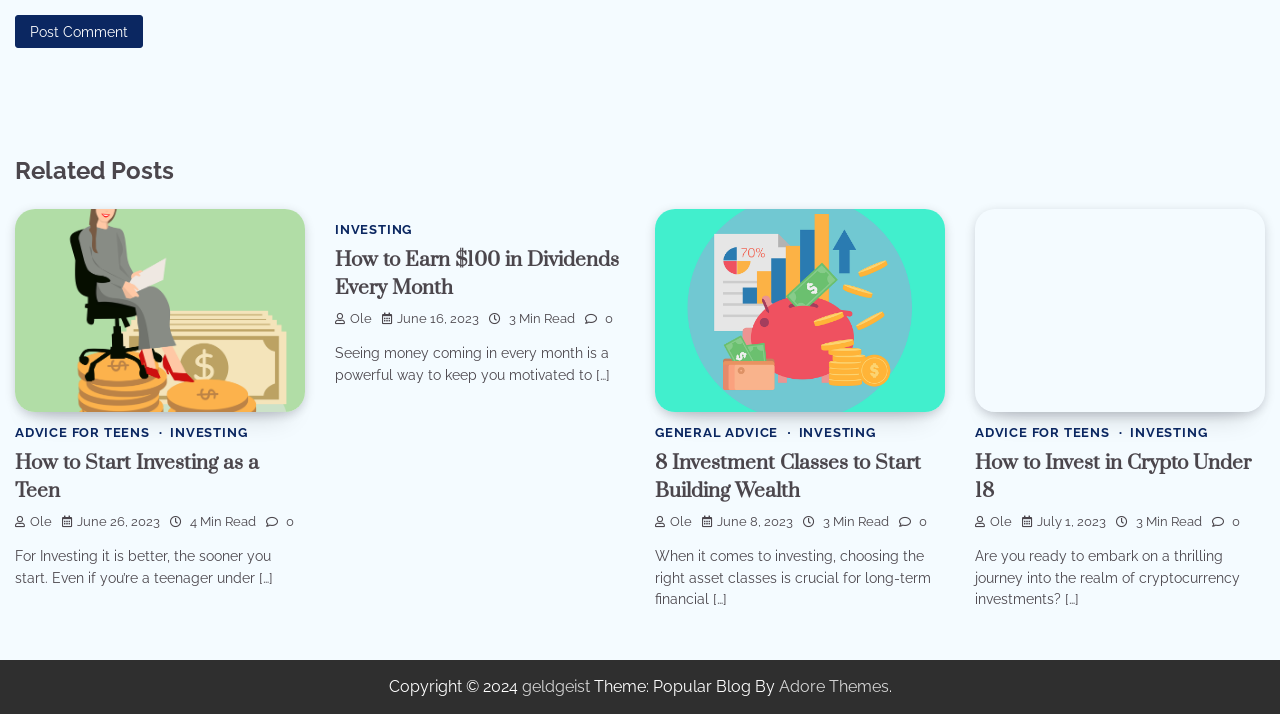Using the given element description, provide the bounding box coordinates (top-left x, top-left y, bottom-right x, bottom-right y) for the corresponding UI element in the screenshot: Investing

[0.883, 0.596, 0.943, 0.617]